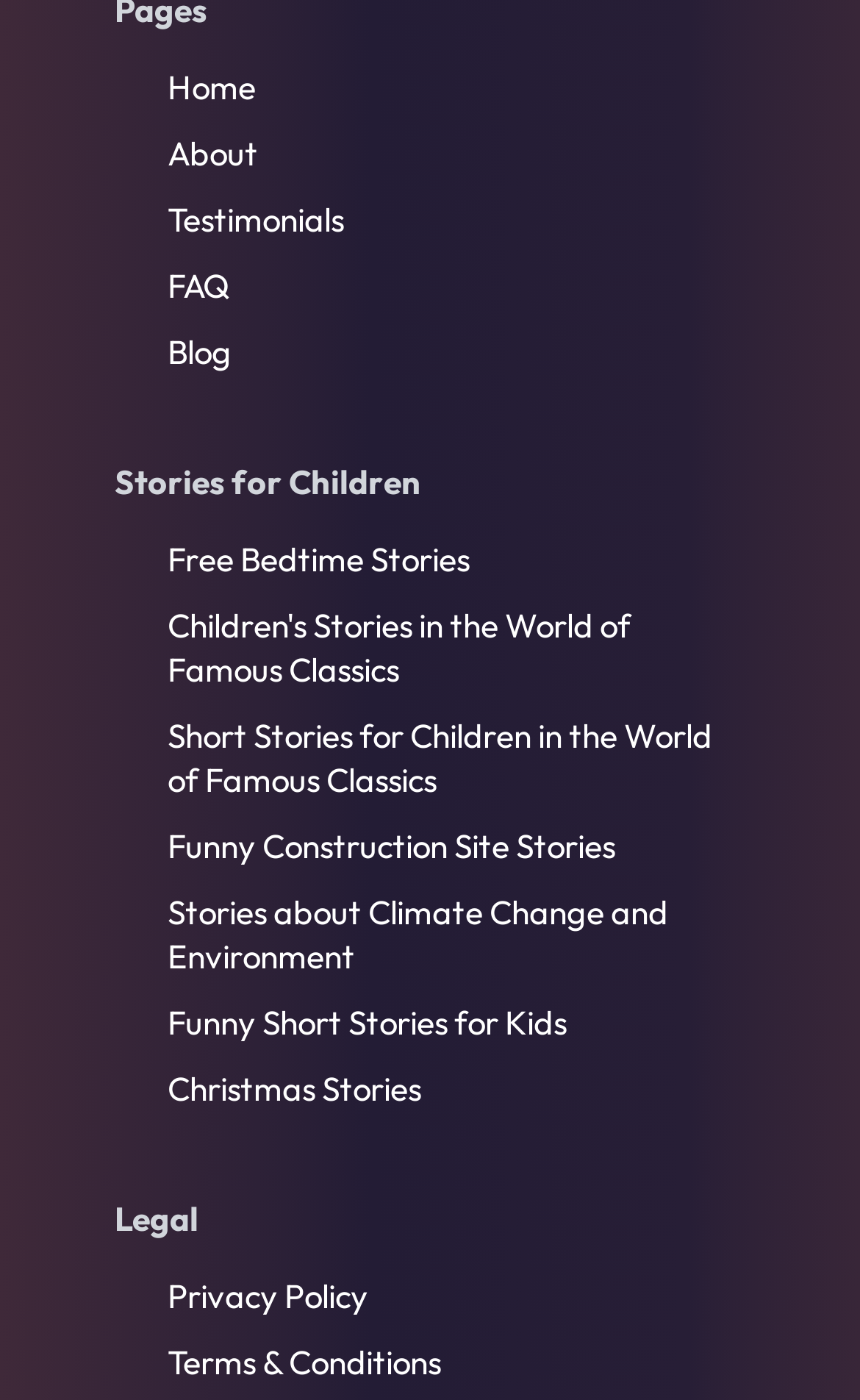Determine the bounding box coordinates of the region that needs to be clicked to achieve the task: "go to home page".

[0.195, 0.047, 0.297, 0.077]